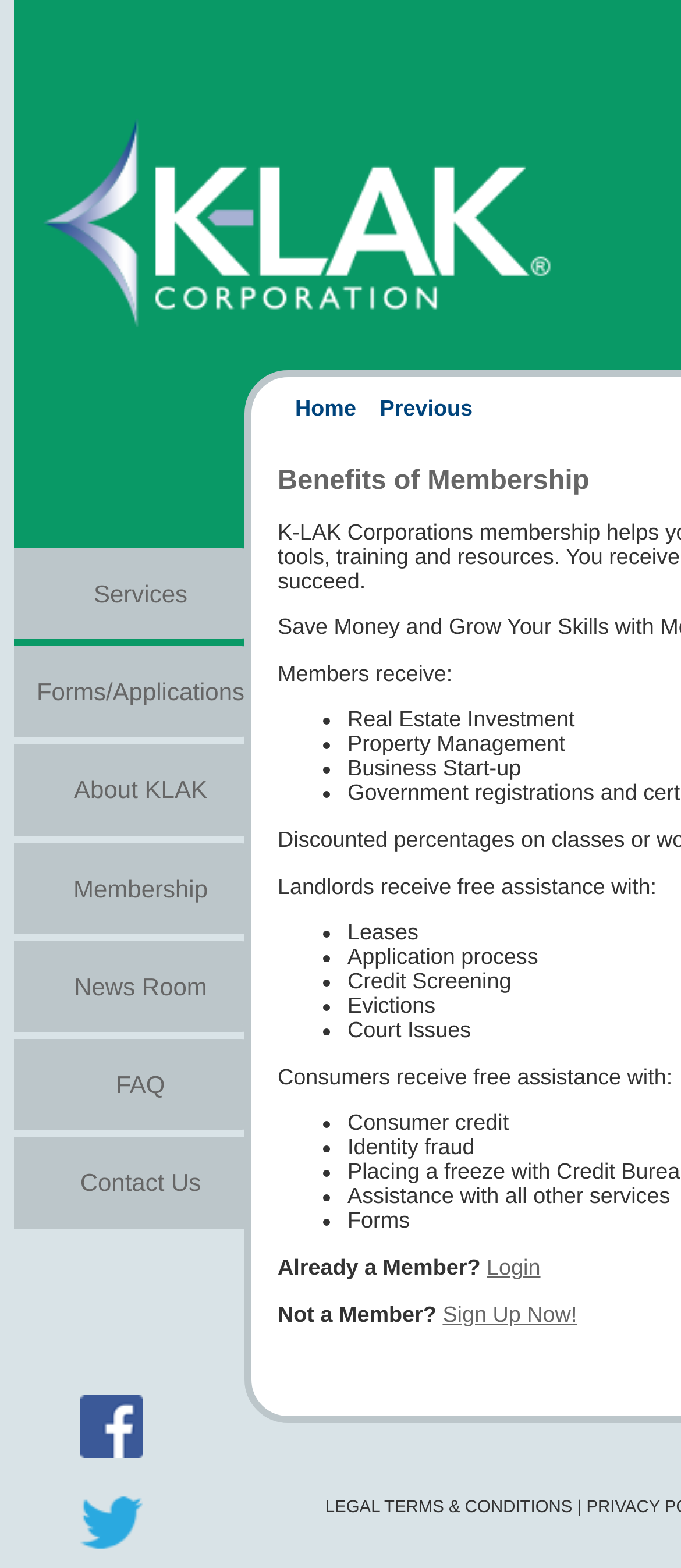Please find the bounding box coordinates (top-left x, top-left y, bottom-right x, bottom-right y) in the screenshot for the UI element described as follows: Forms/Applications

[0.054, 0.416, 0.359, 0.45]